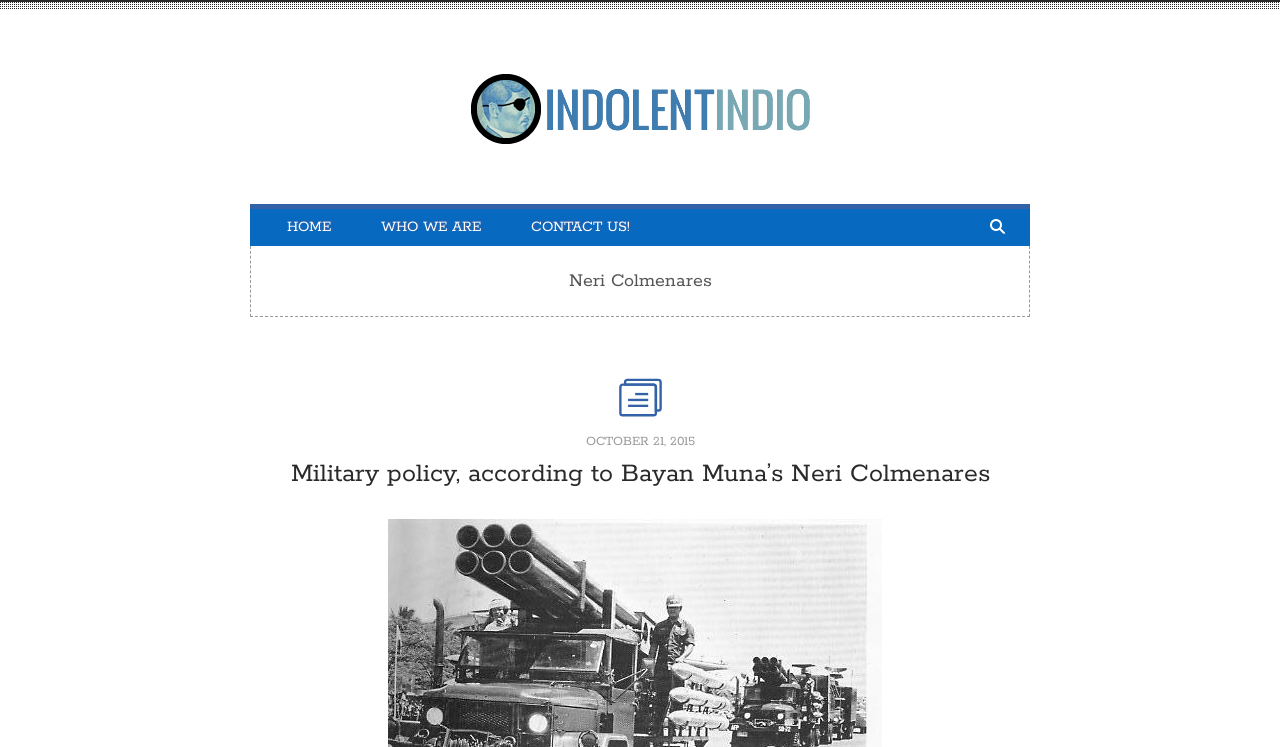Please provide a detailed answer to the question below based on the screenshot: 
What organization is mentioned in the article?

The organization 'Bayan Muna' is mentioned in the heading element with bounding box coordinates [0.195, 0.607, 0.805, 0.663], which suggests that it is the organization related to the person Neri Colmenares and the topic of military policy.